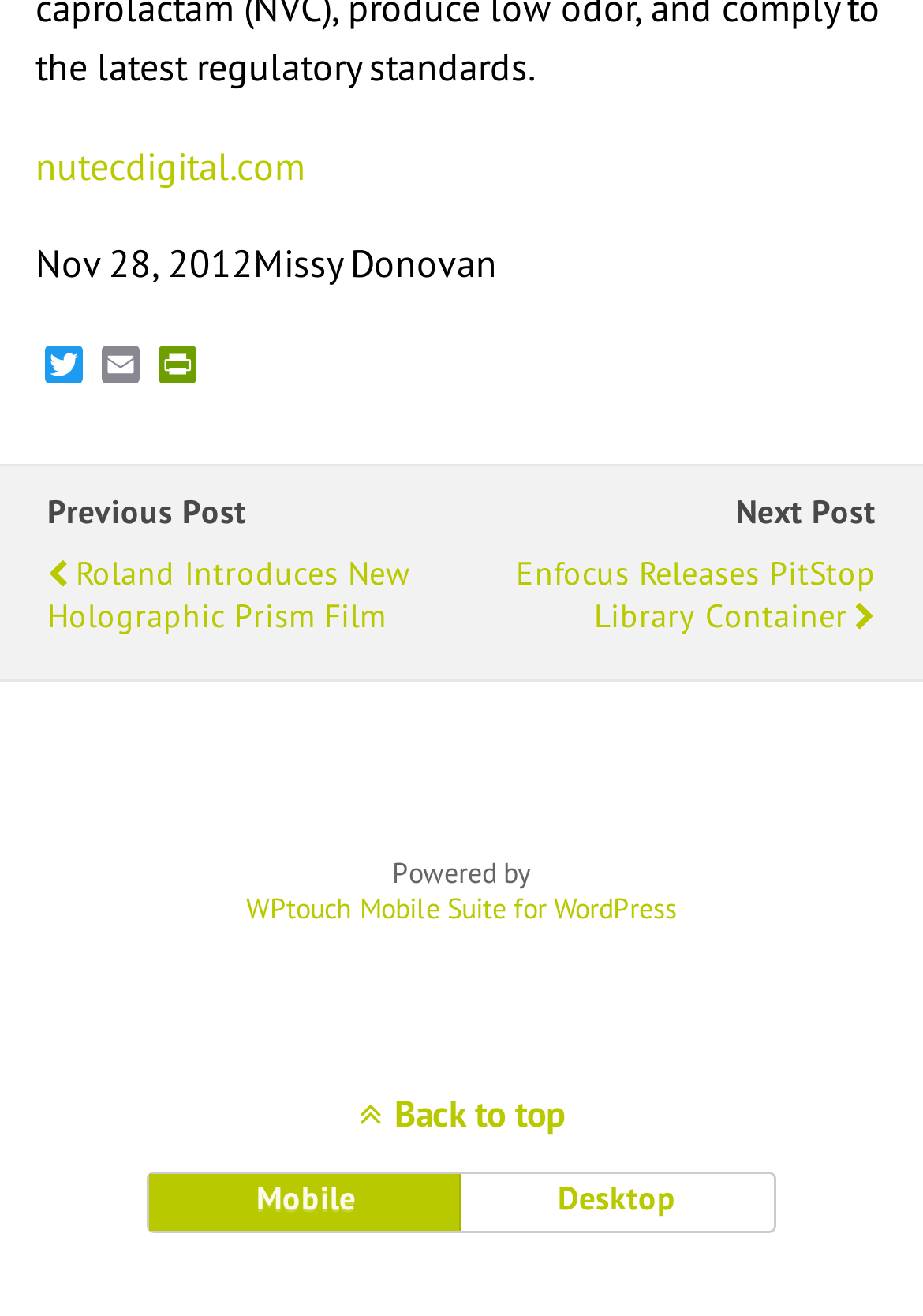What is the date of the post?
Please answer the question as detailed as possible based on the image.

I found the date of the post by looking at the time element which contains the static text 'Nov 28, 2012'.